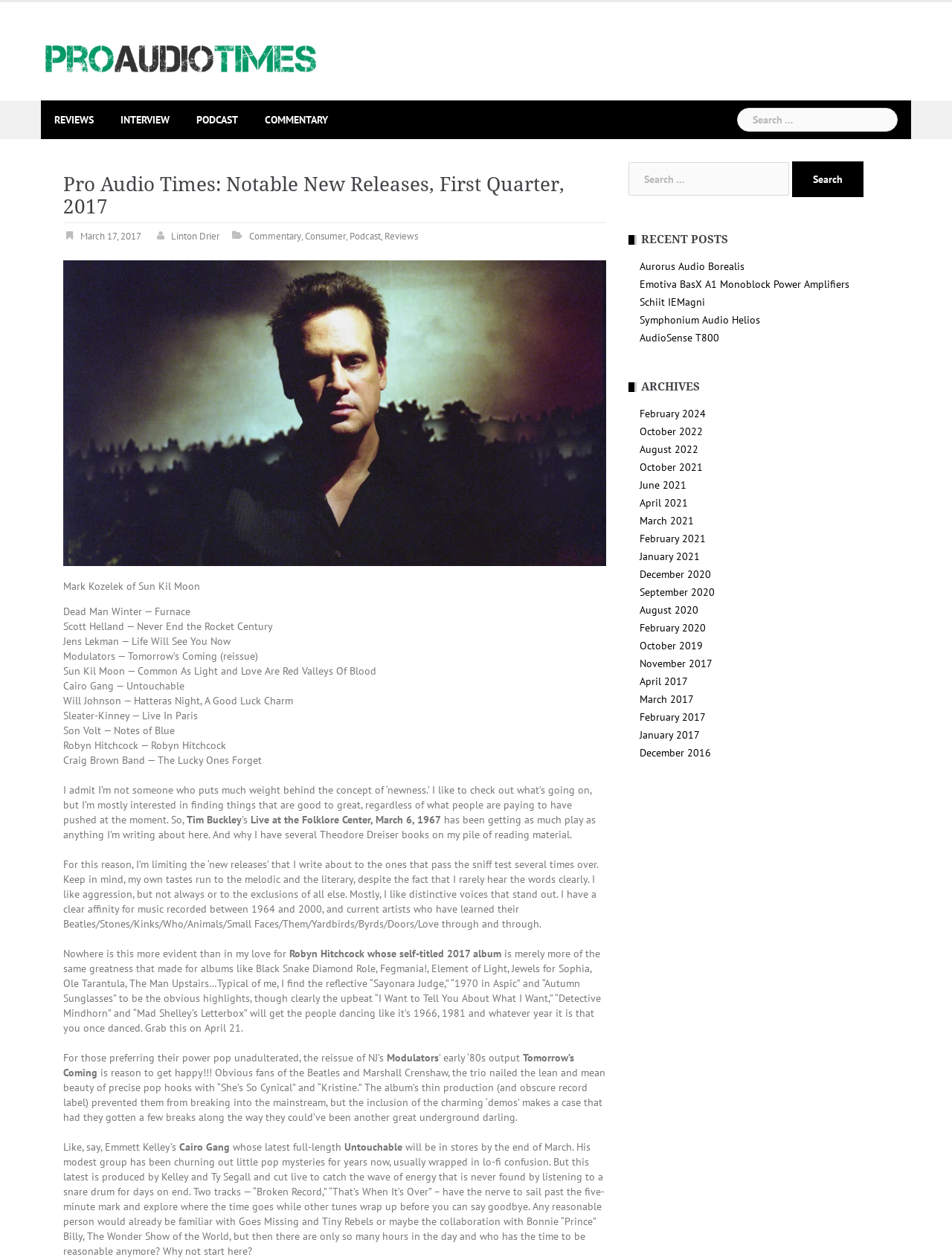Determine the bounding box coordinates of the section to be clicked to follow the instruction: "Click on the link of ProAudio Times". The coordinates should be given as four float numbers between 0 and 1, formatted as [left, top, right, bottom].

[0.043, 0.034, 0.336, 0.045]